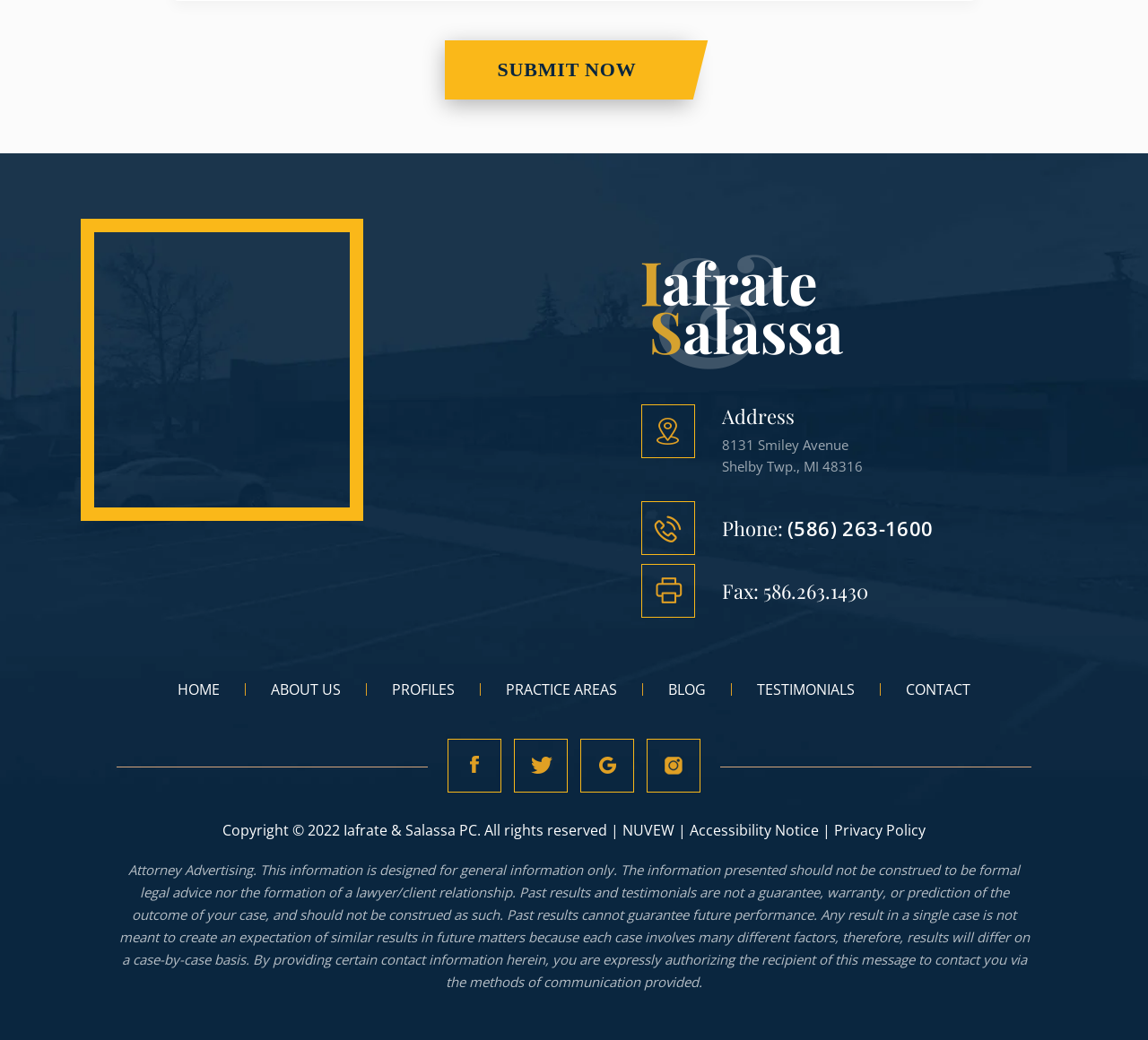What is the name of the law firm?
Respond to the question with a well-detailed and thorough answer.

I found the name of the law firm by looking at the copyright information at the bottom of the page, which mentions the law firm's name.